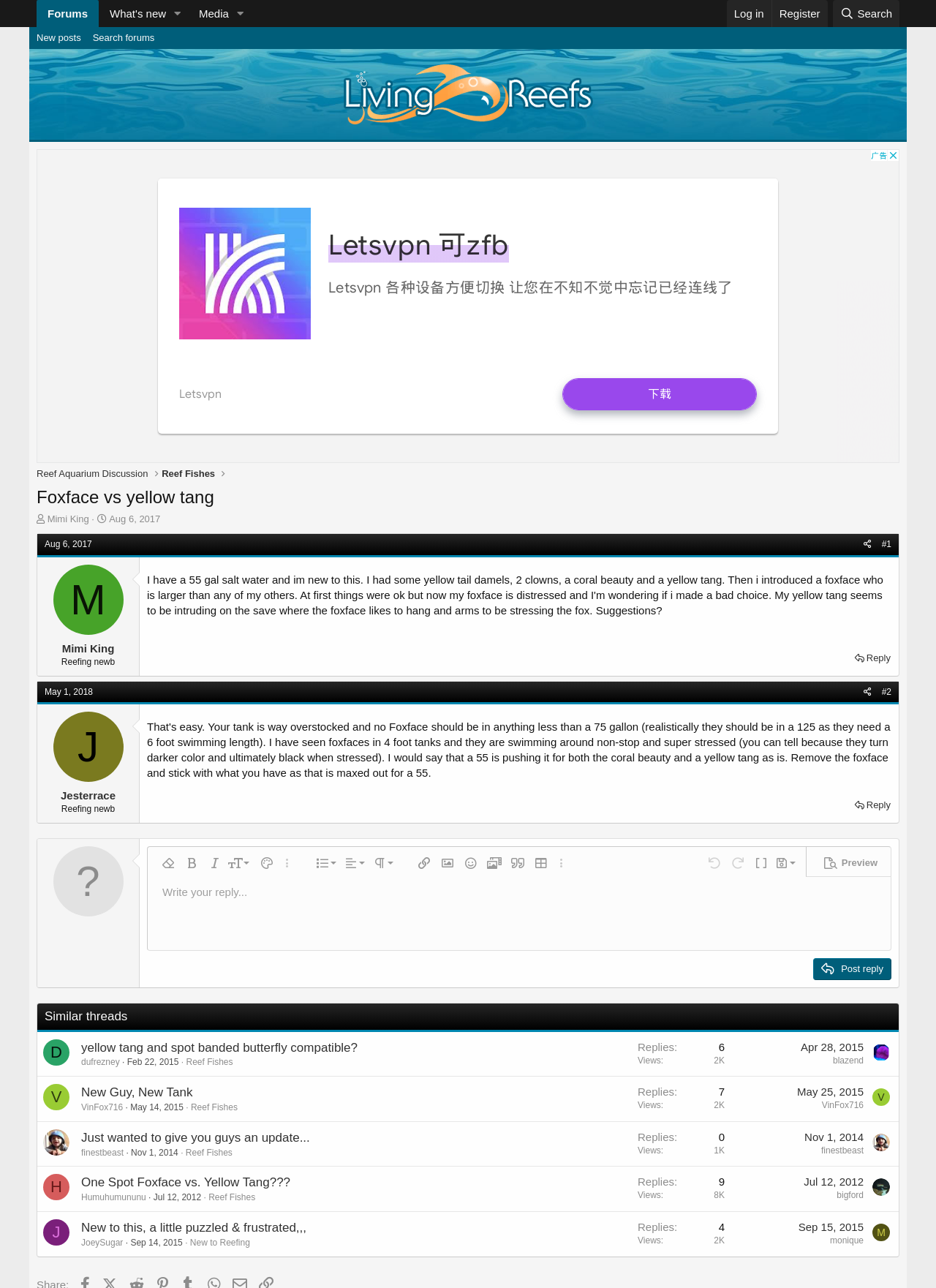What is the name of the forum?
Answer the question with as much detail as you can, using the image as a reference.

I found the name of the forum by looking at the top-left corner of the webpage, where it says 'Living Reefs' with an image next to it.